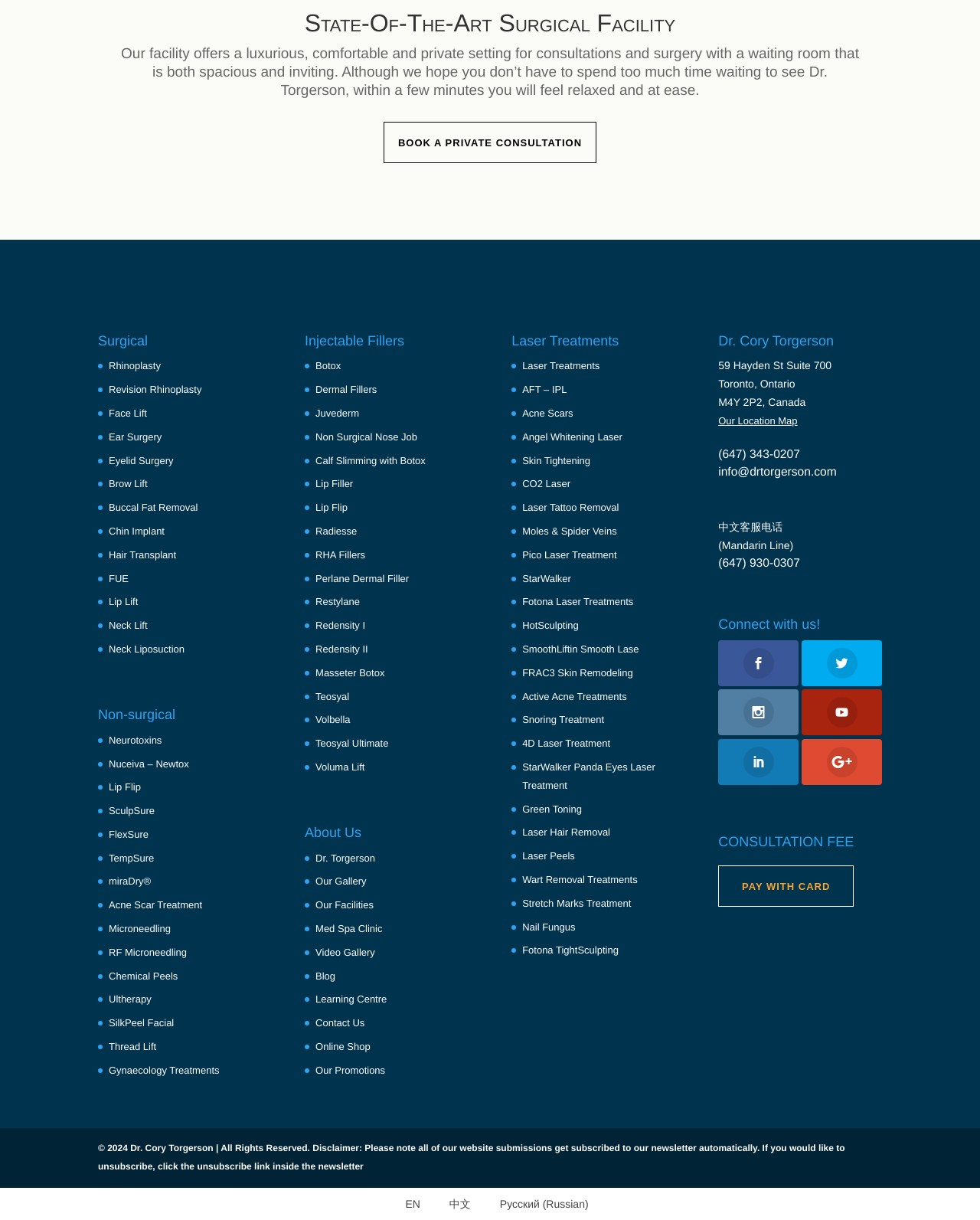Carefully observe the image and respond to the question with a detailed answer:
How many types of laser treatments are mentioned on the webpage?

The webpage has a section dedicated to 'Laser Treatments', which lists more than 10 different types of laser treatments, including AFT - IPL, Acne Scars, Angel Whitening Laser, and more.